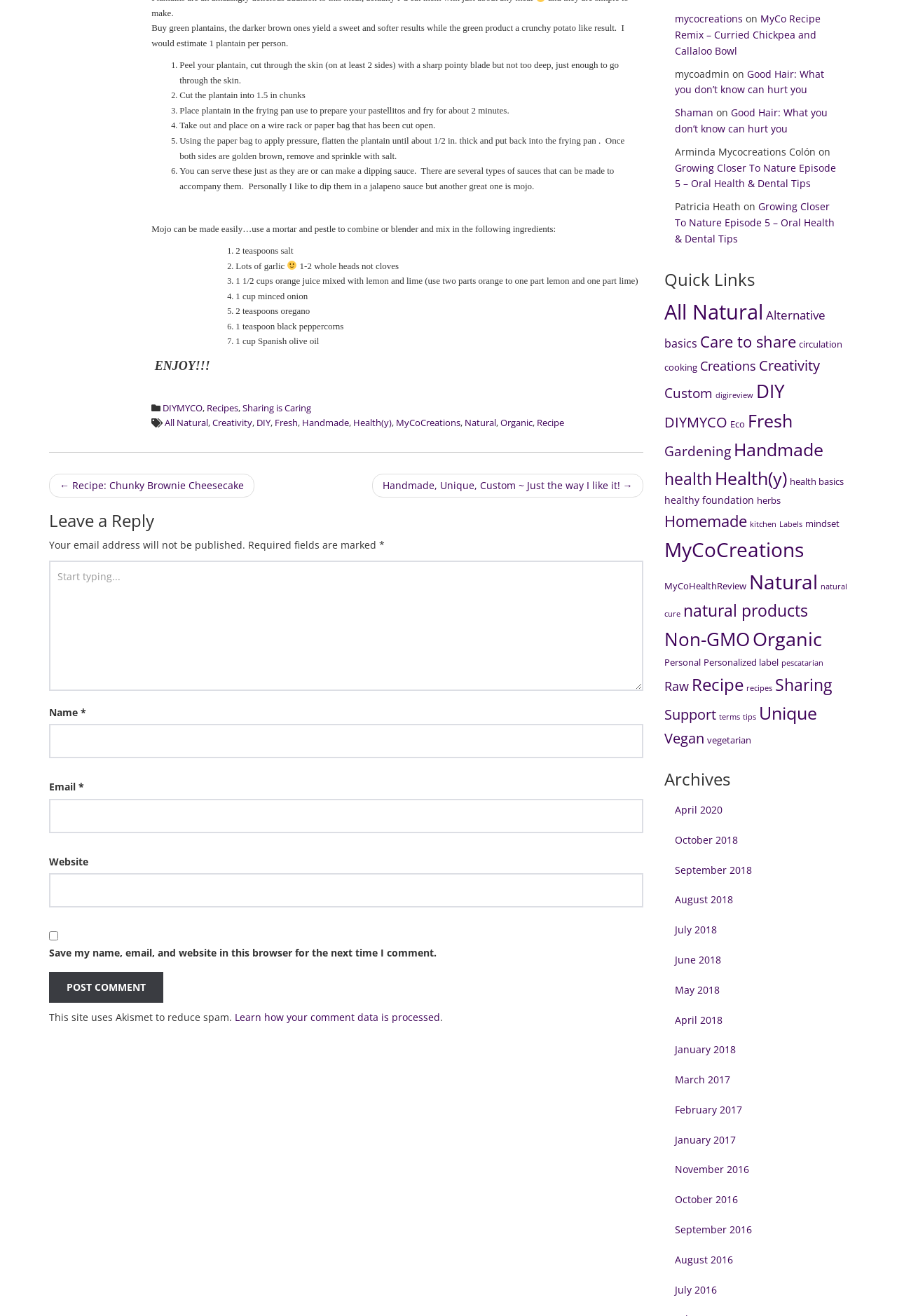Find the bounding box coordinates for the area you need to click to carry out the instruction: "Click the 'Recipe: Chunky Brownie Cheesecake' link". The coordinates should be four float numbers between 0 and 1, indicated as [left, top, right, bottom].

[0.055, 0.36, 0.284, 0.378]